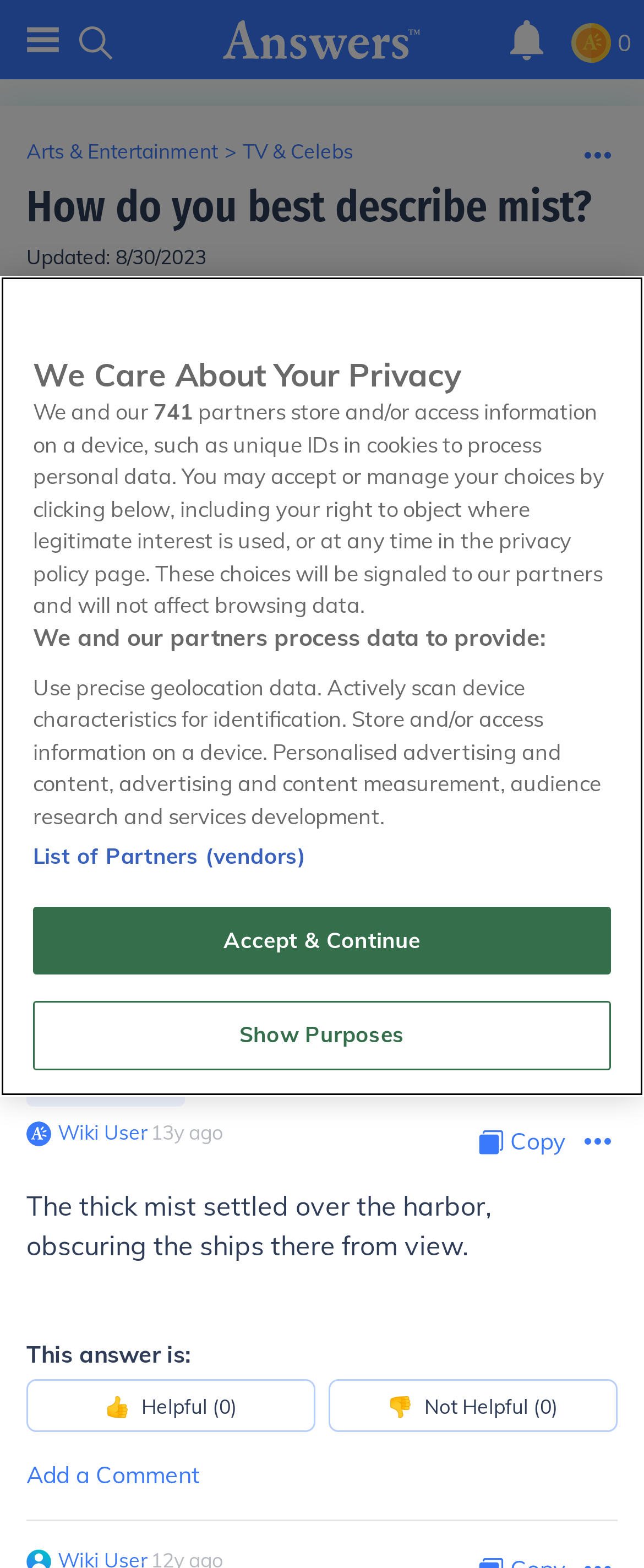Can you determine the bounding box coordinates of the area that needs to be clicked to fulfill the following instruction: "Click the 'Add a Comment' button"?

[0.041, 0.53, 0.959, 0.552]